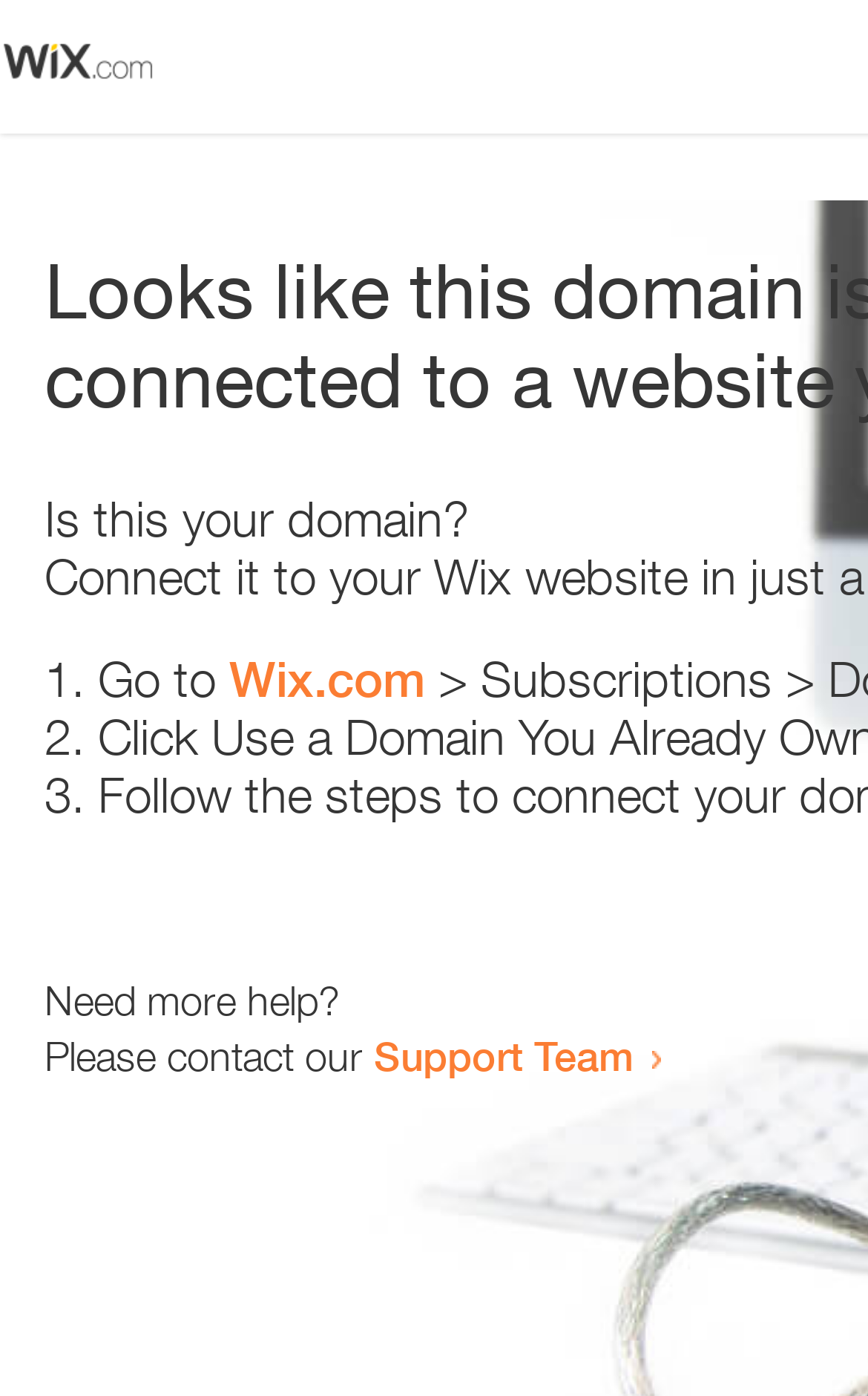What is the domain being referred to?
Using the information presented in the image, please offer a detailed response to the question.

The webpage contains a link 'Wix.com' which suggests that the domain being referred to is Wix.com. This can be inferred from the context of the sentence 'Go to Wix.com'.